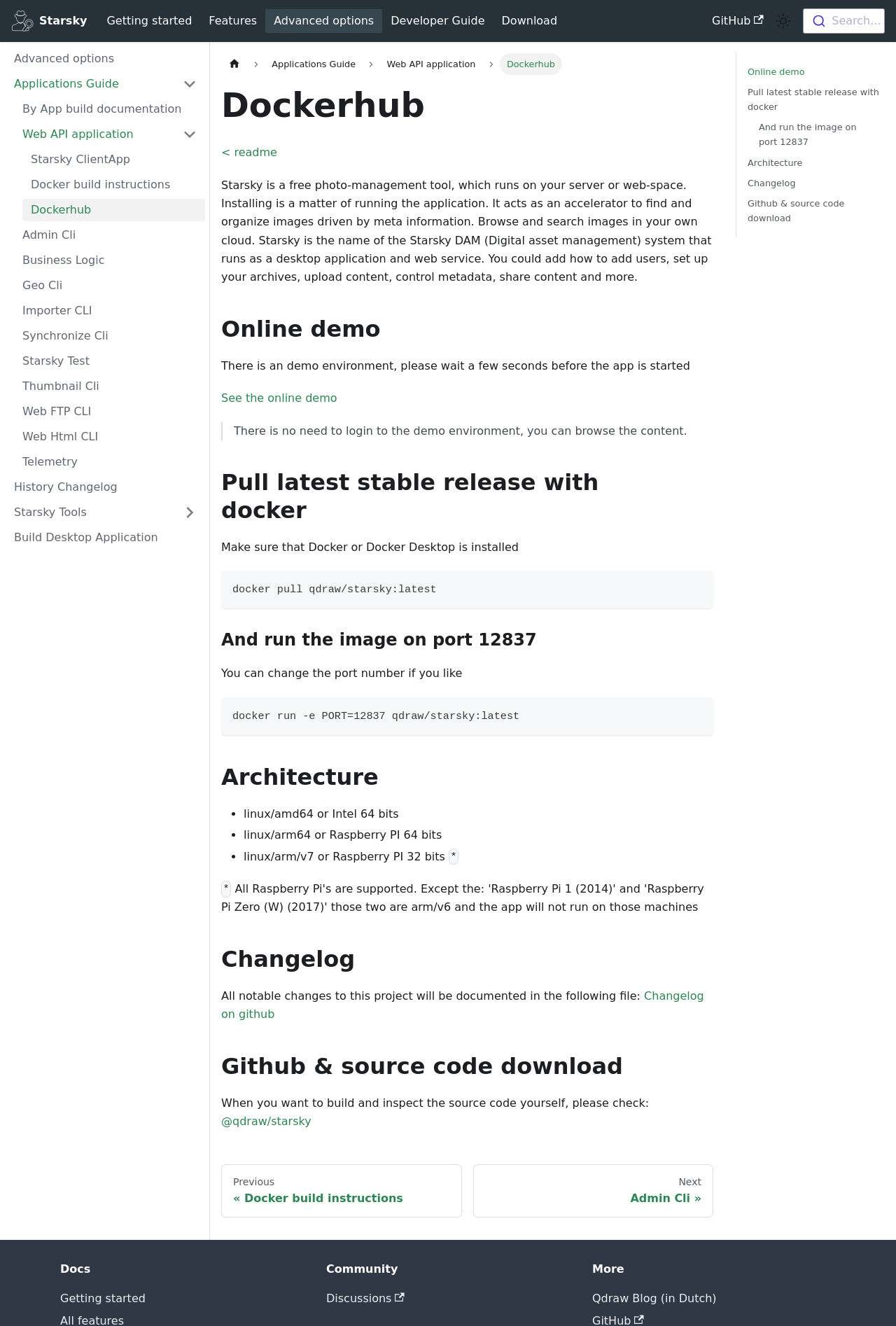How to get the latest stable release of Starsky?
Analyze the screenshot and provide a detailed answer to the question.

To get the latest stable release of Starsky, you need to use the docker pull command with the option qdraw/starsky:latest, as shown on the webpage.